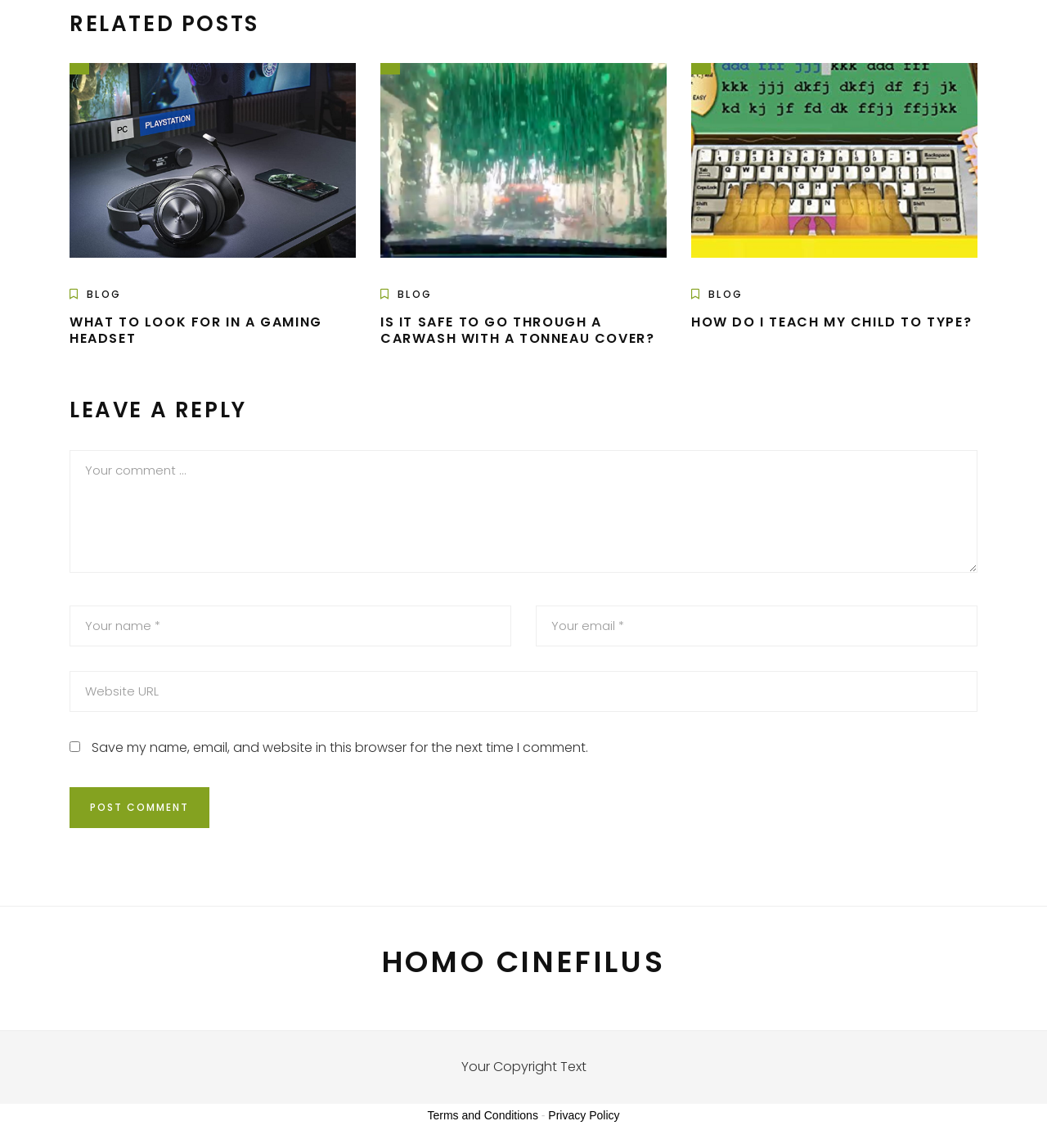Identify the bounding box coordinates of the element that should be clicked to fulfill this task: "Click on the 'Terms and Conditions' link". The coordinates should be provided as four float numbers between 0 and 1, i.e., [left, top, right, bottom].

[0.408, 0.966, 0.514, 0.977]